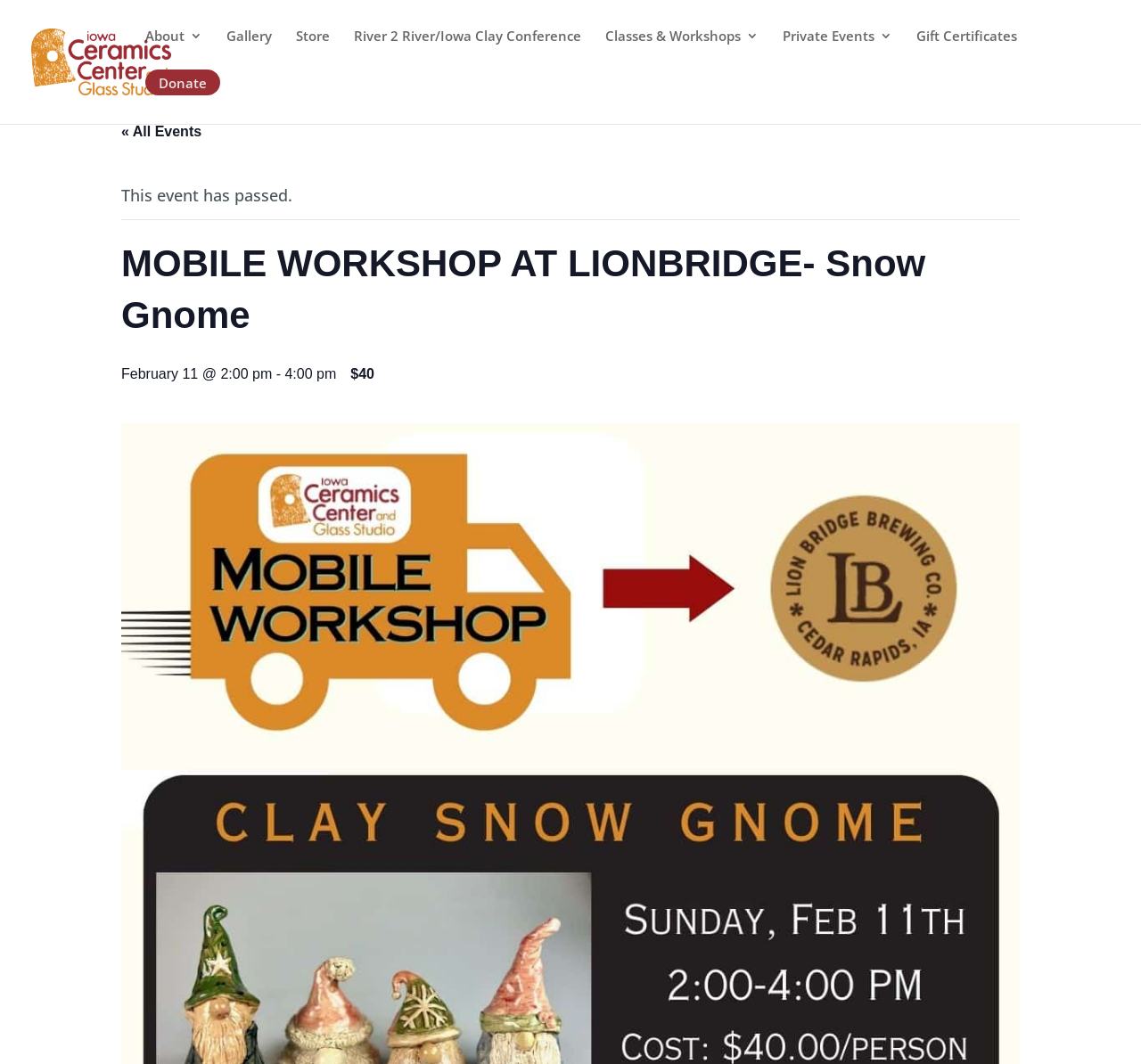Could you please study the image and provide a detailed answer to the question:
What is the cost of the mobile workshop?

I found the cost of the mobile workshop by looking at the static text that says '$40', which is located below the heading that describes the event.